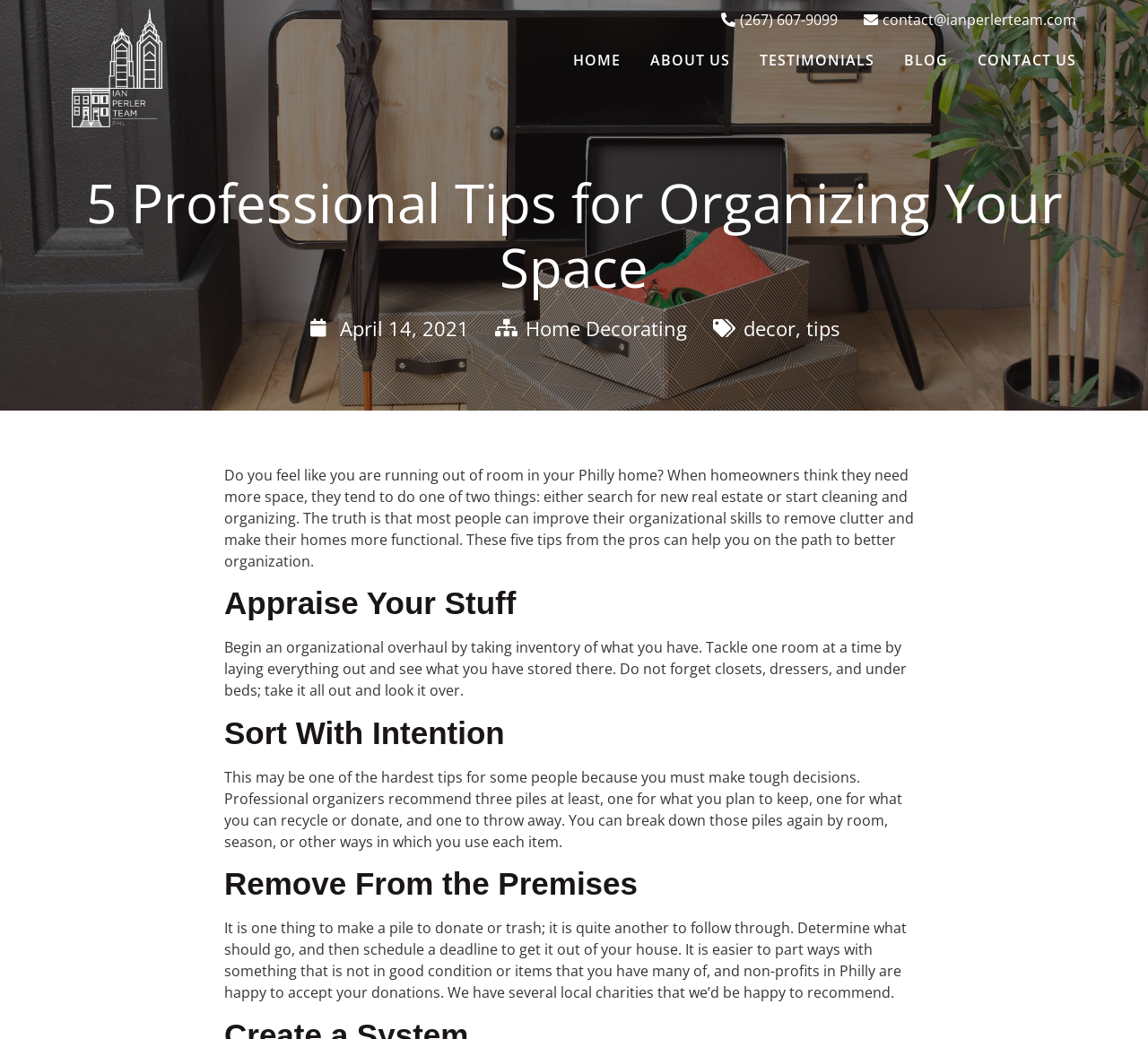Locate the bounding box coordinates of the segment that needs to be clicked to meet this instruction: "Visit the 'BLOG' page".

[0.787, 0.038, 0.826, 0.078]